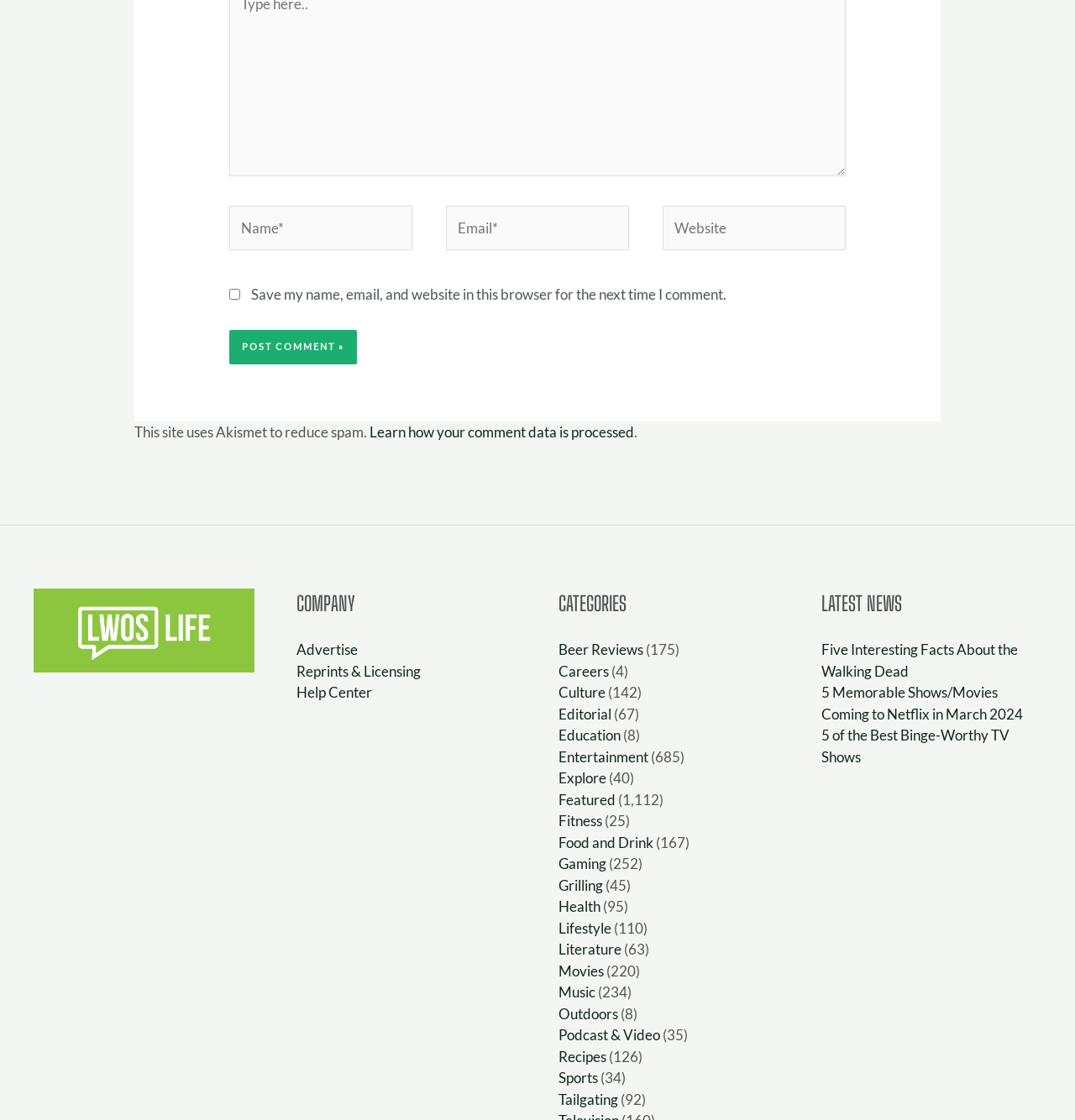What is the purpose of the checkbox?
Kindly answer the question with as much detail as you can.

The checkbox is located below the comment form and is labeled 'Save my name, email, and website in this browser for the next time I comment.' This suggests that its purpose is to save the user's comment data for future use.